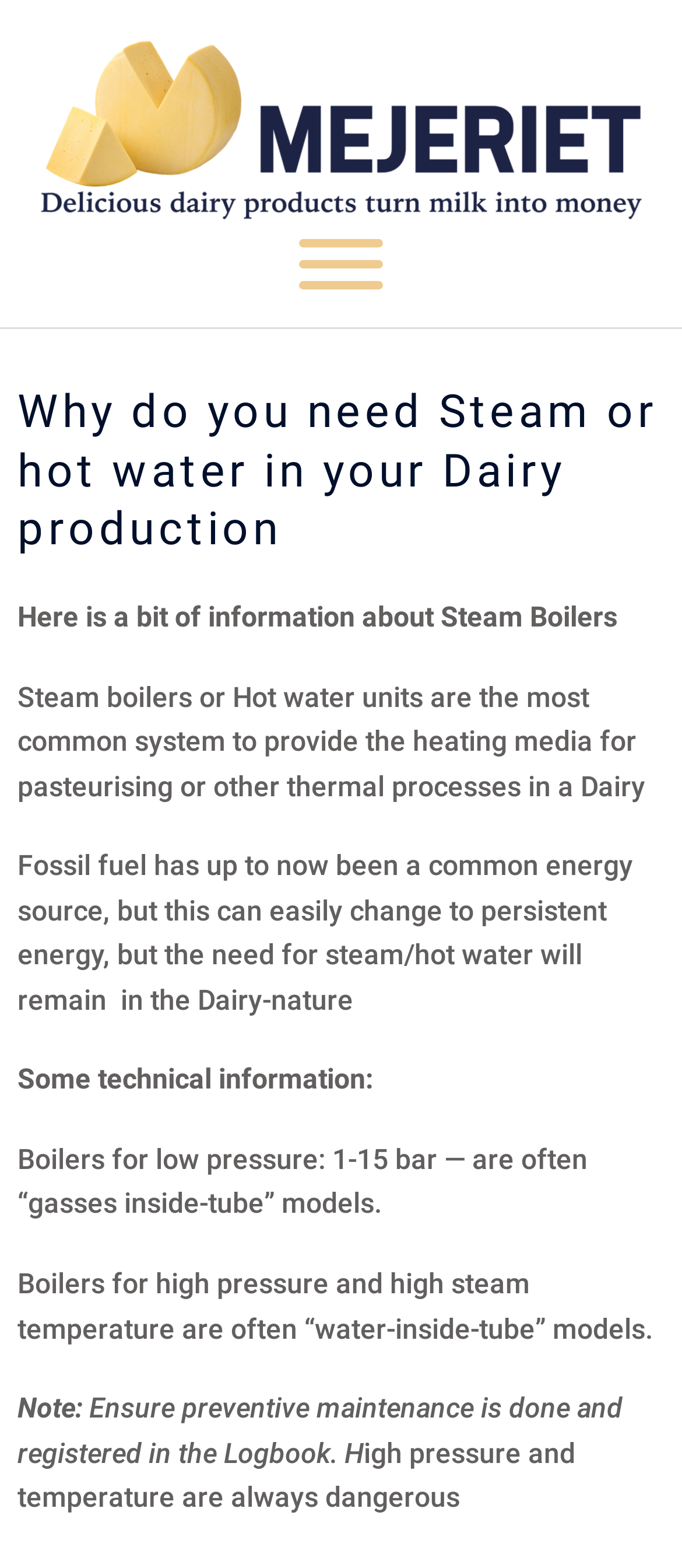Using the description "aria-label="Toggle Menu"", predict the bounding box of the relevant HTML element.

[0.438, 0.152, 0.562, 0.184]